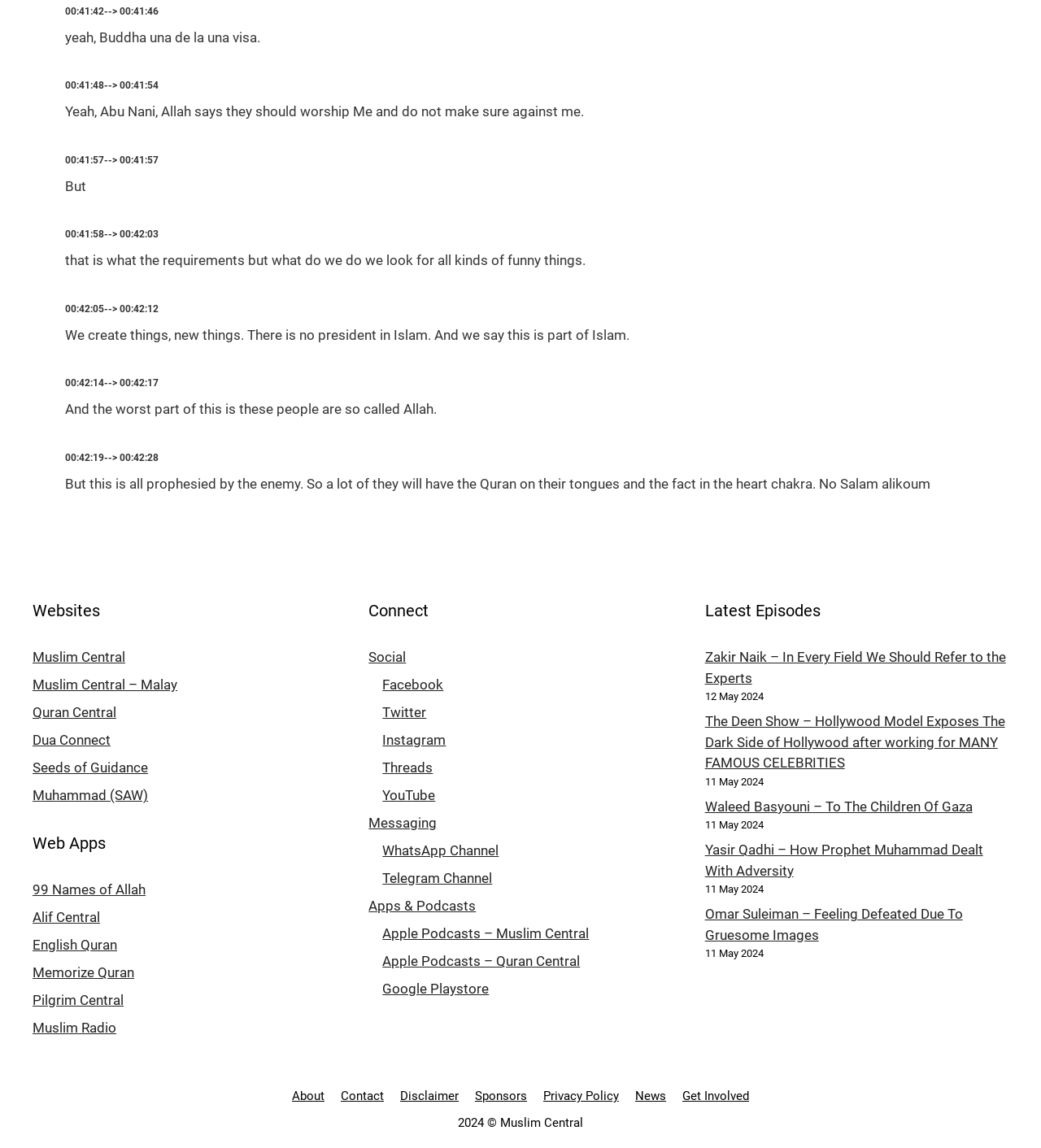Give a short answer using one word or phrase for the question:
What is the title of the first episode under 'Latest Episodes'?

Zakir Naik – In Every Field We Should Refer to the Experts